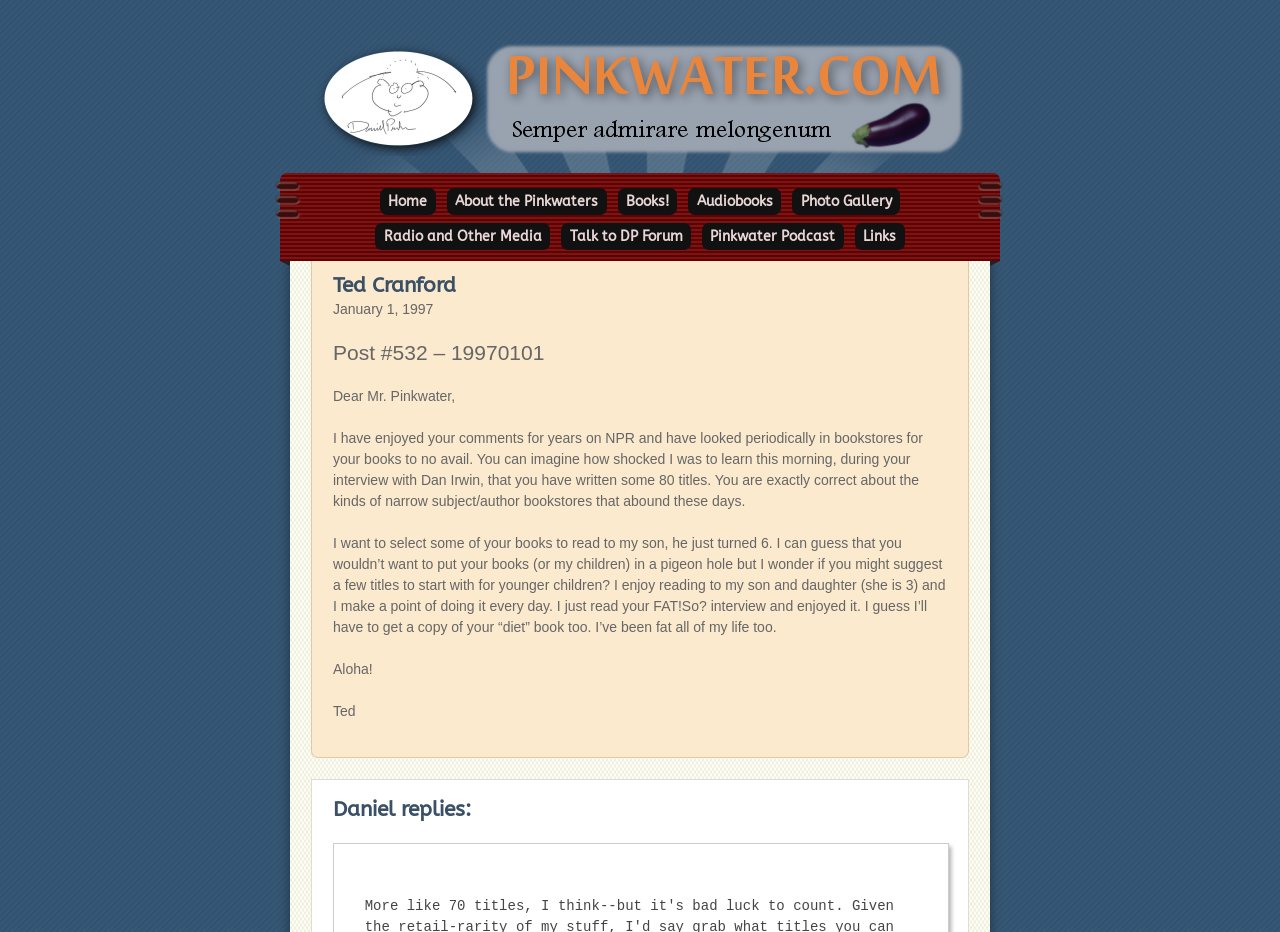Locate the bounding box coordinates of the element's region that should be clicked to carry out the following instruction: "check Daniel's reply". The coordinates need to be four float numbers between 0 and 1, i.e., [left, top, right, bottom].

[0.26, 0.855, 0.74, 0.882]